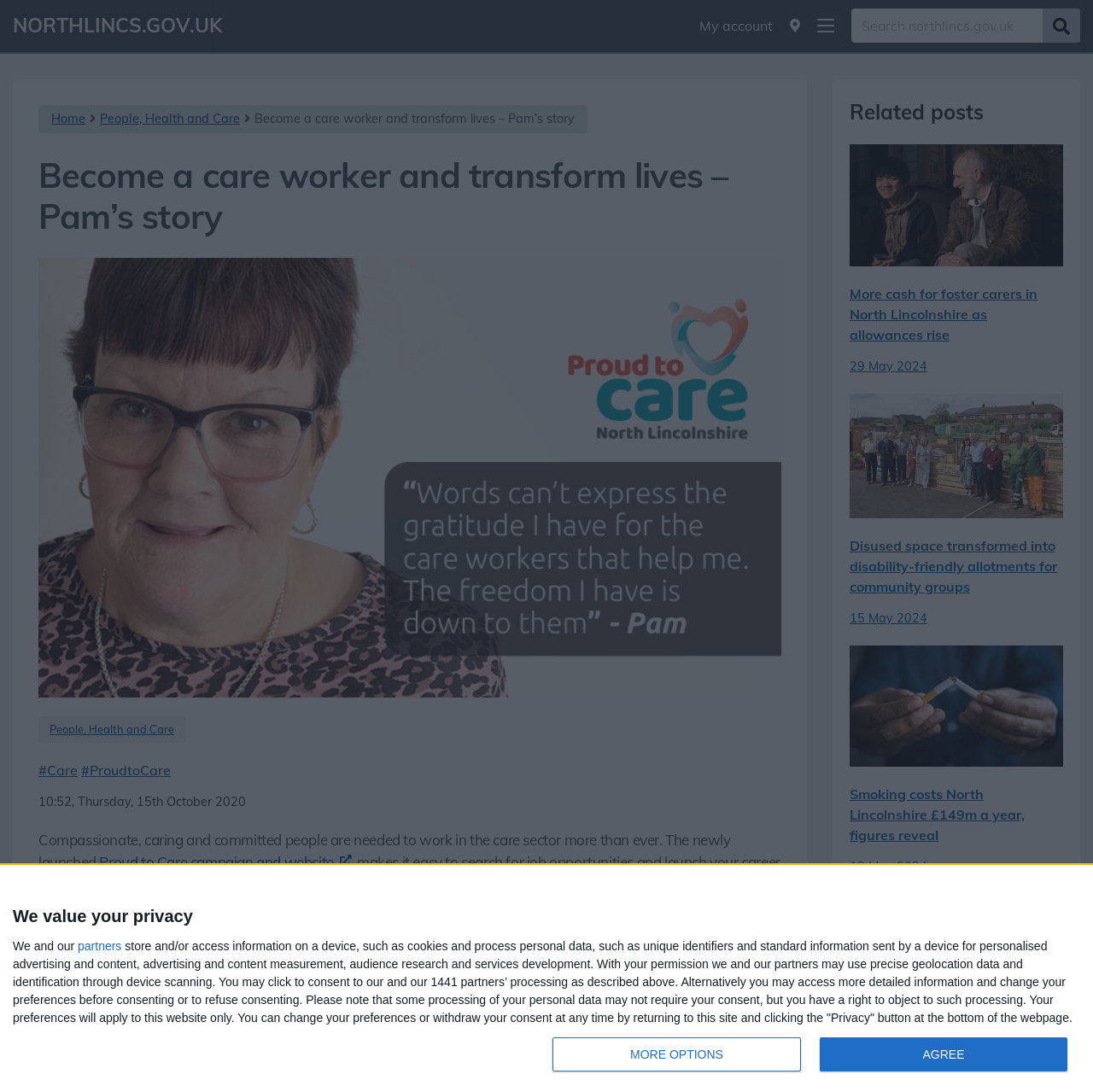Identify the bounding box coordinates of the clickable region to carry out the given instruction: "Search for North Lincolnshire council website".

[0.779, 0.008, 0.988, 0.039]